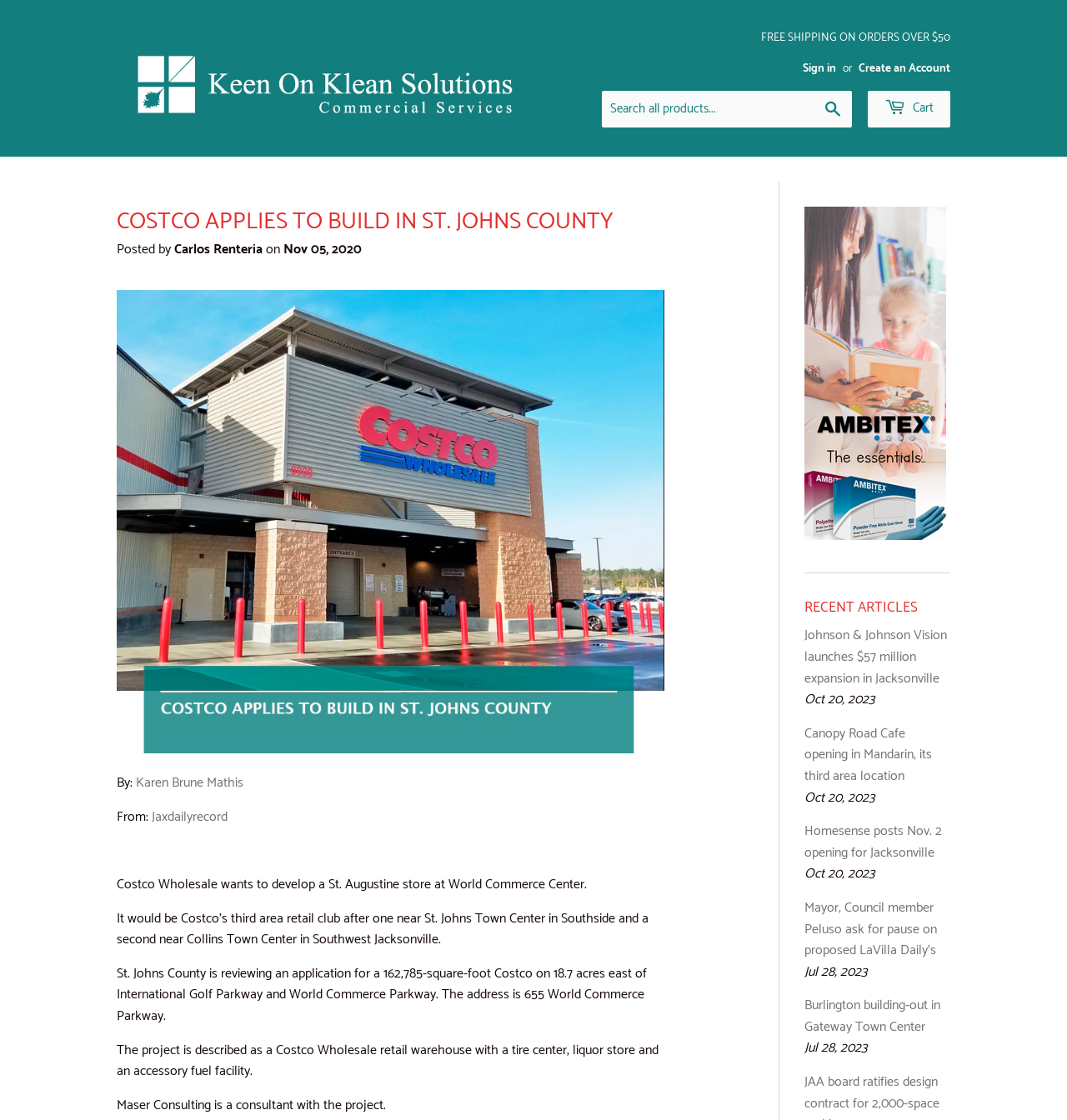Please identify the bounding box coordinates of the element's region that should be clicked to execute the following instruction: "View article by Karen Brune Mathis". The bounding box coordinates must be four float numbers between 0 and 1, i.e., [left, top, right, bottom].

[0.127, 0.689, 0.228, 0.709]